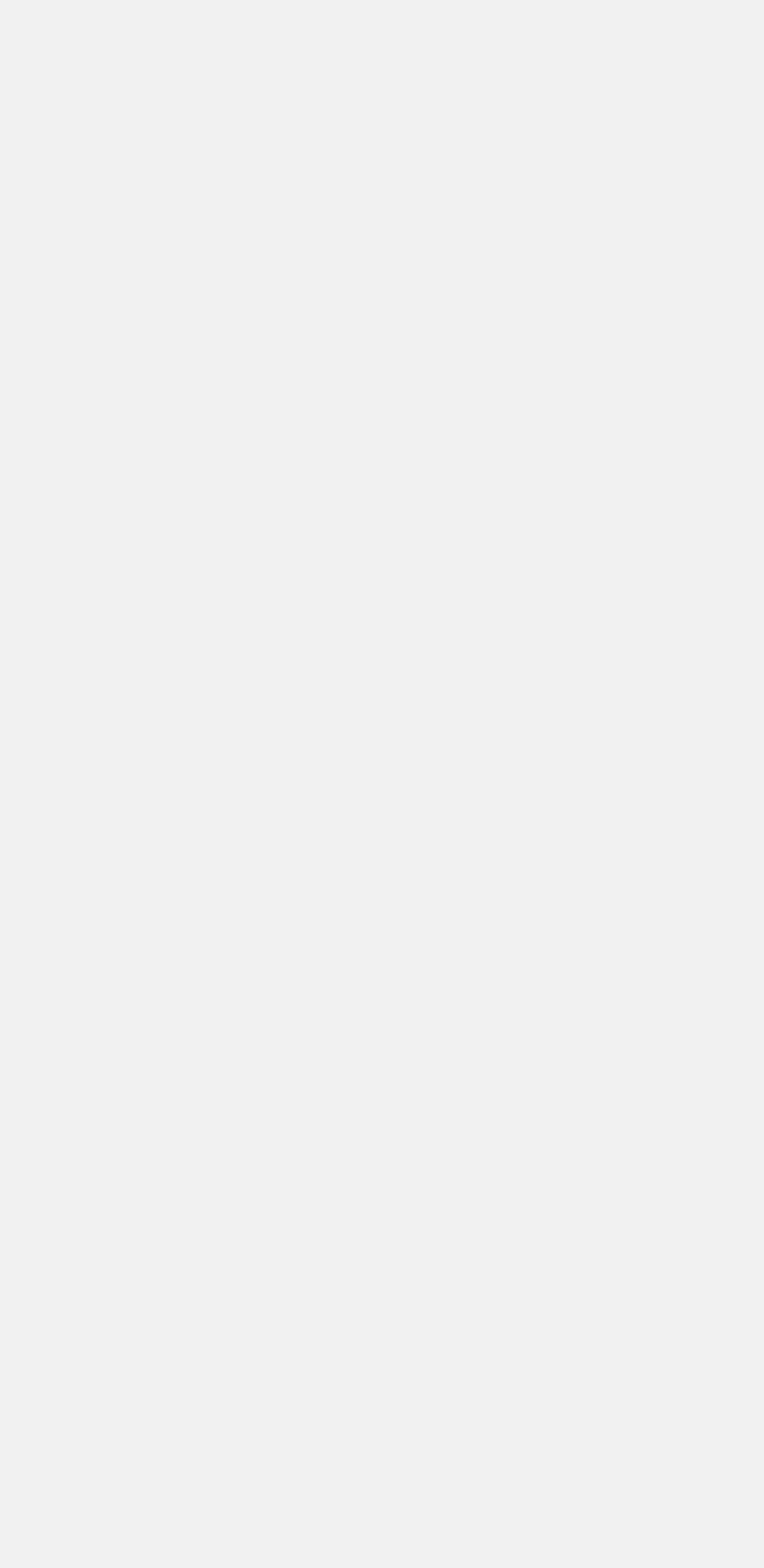Provide a one-word or brief phrase answer to the question:
What is the last link on the webpage?

faleiard